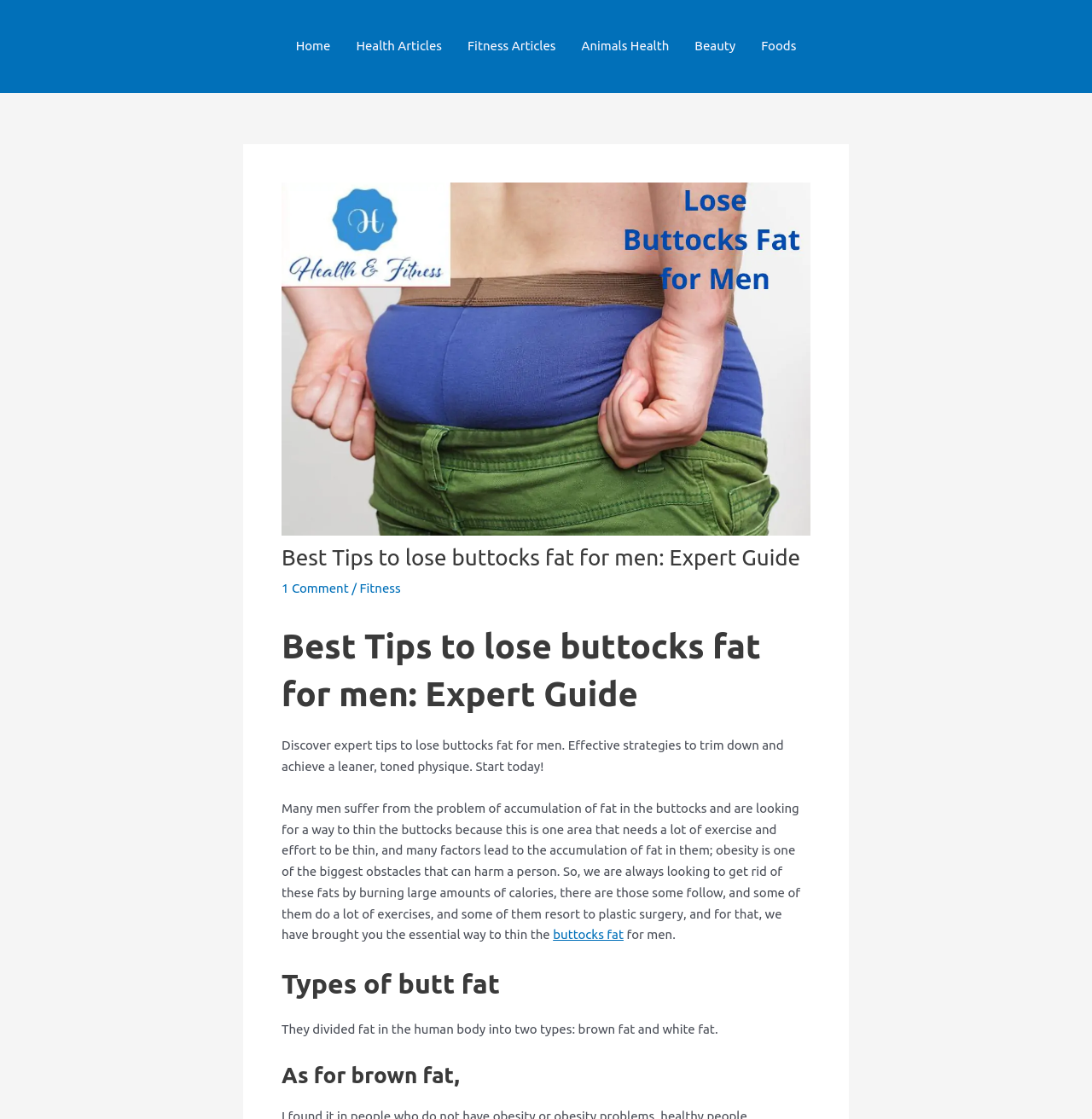Give a one-word or one-phrase response to the question: 
What is the purpose of the text input field at the bottom of the page?

To enter a website